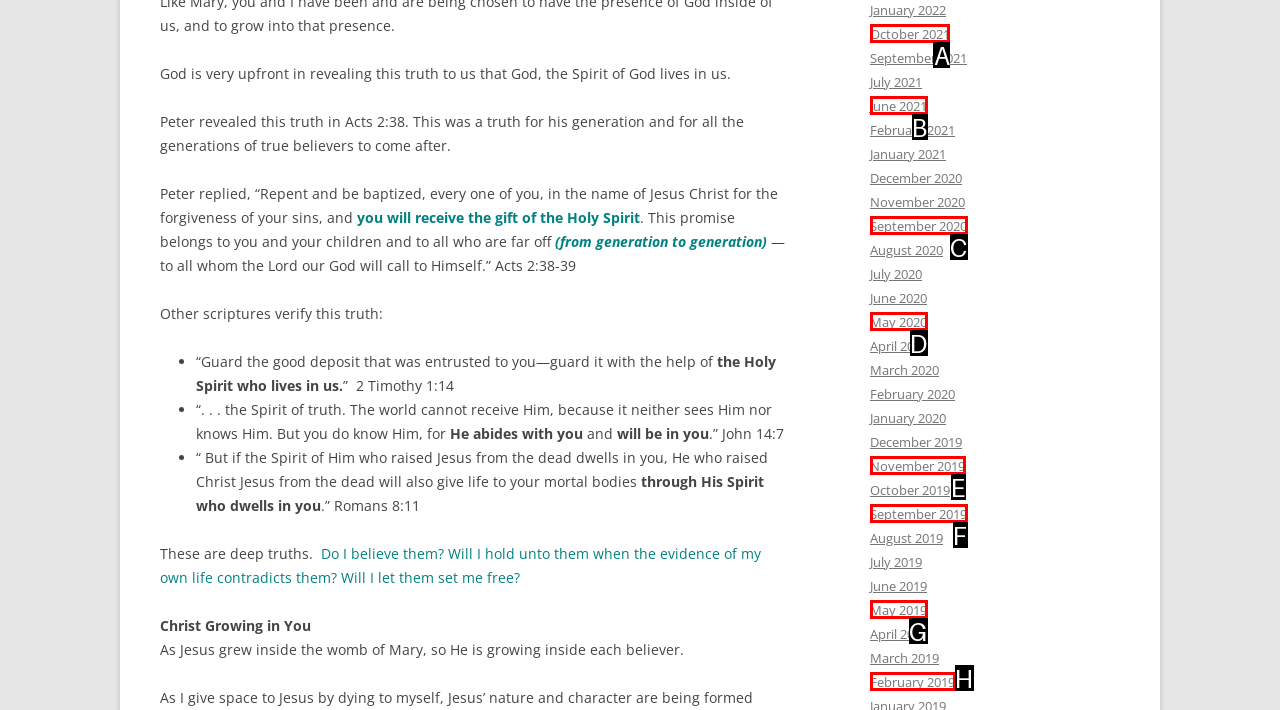Choose the letter of the element that should be clicked to complete the task: Click on October 2021
Answer with the letter from the possible choices.

A